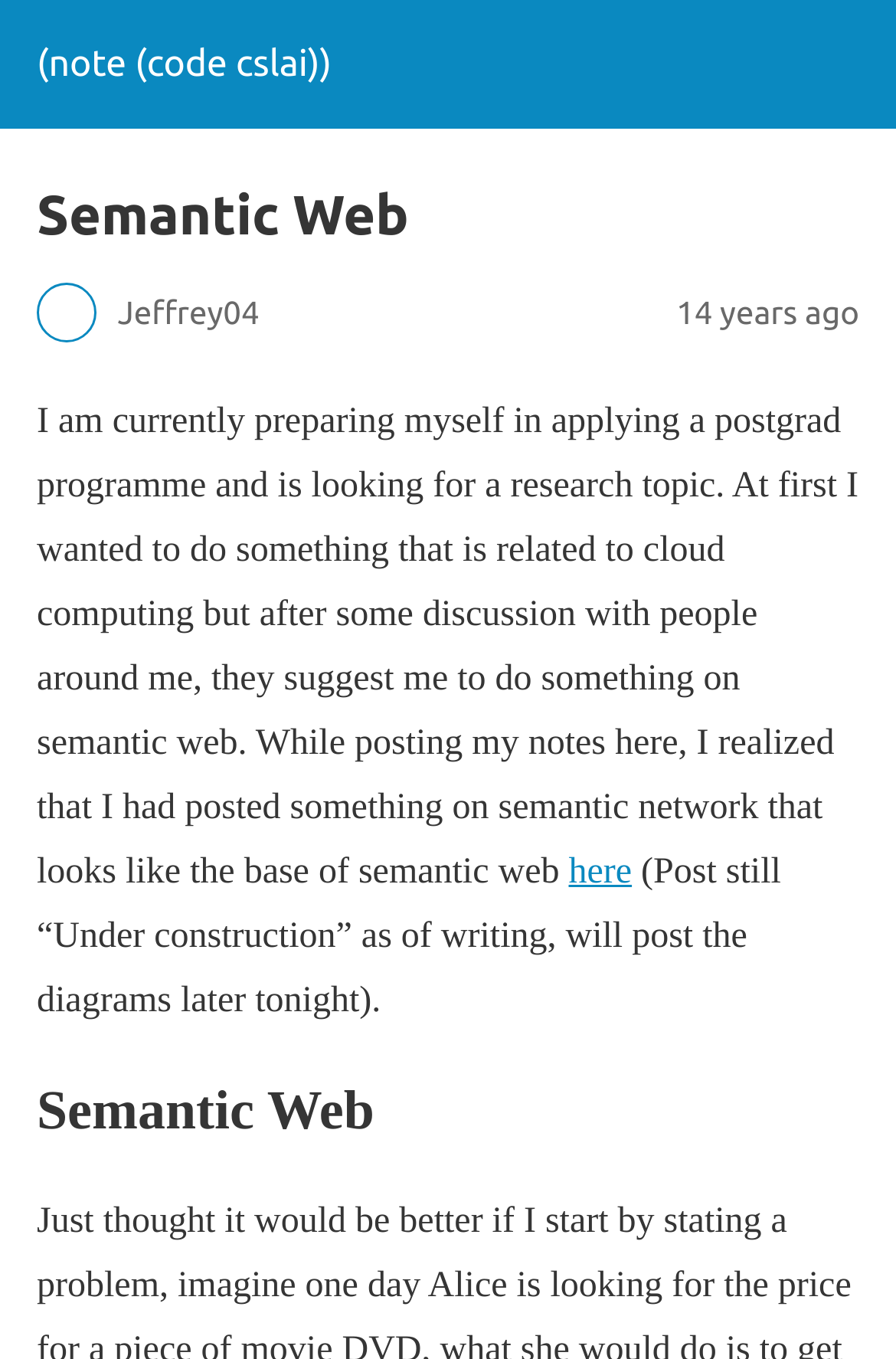Answer the question using only one word or a concise phrase: What is the author's initial research interest?

Cloud computing